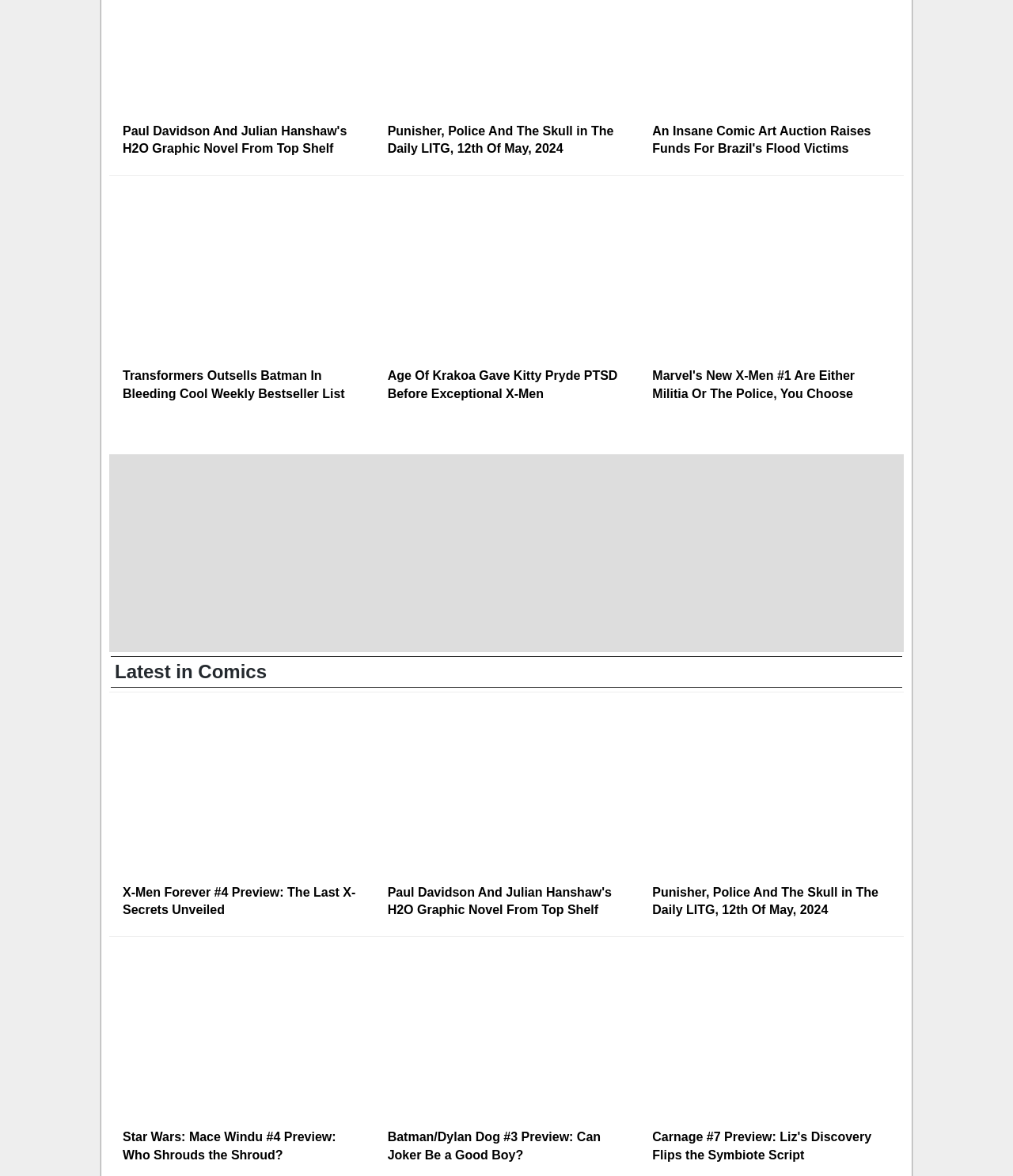Locate the bounding box coordinates of the clickable area needed to fulfill the instruction: "Check out the latest in comics".

[0.109, 0.558, 0.891, 0.585]